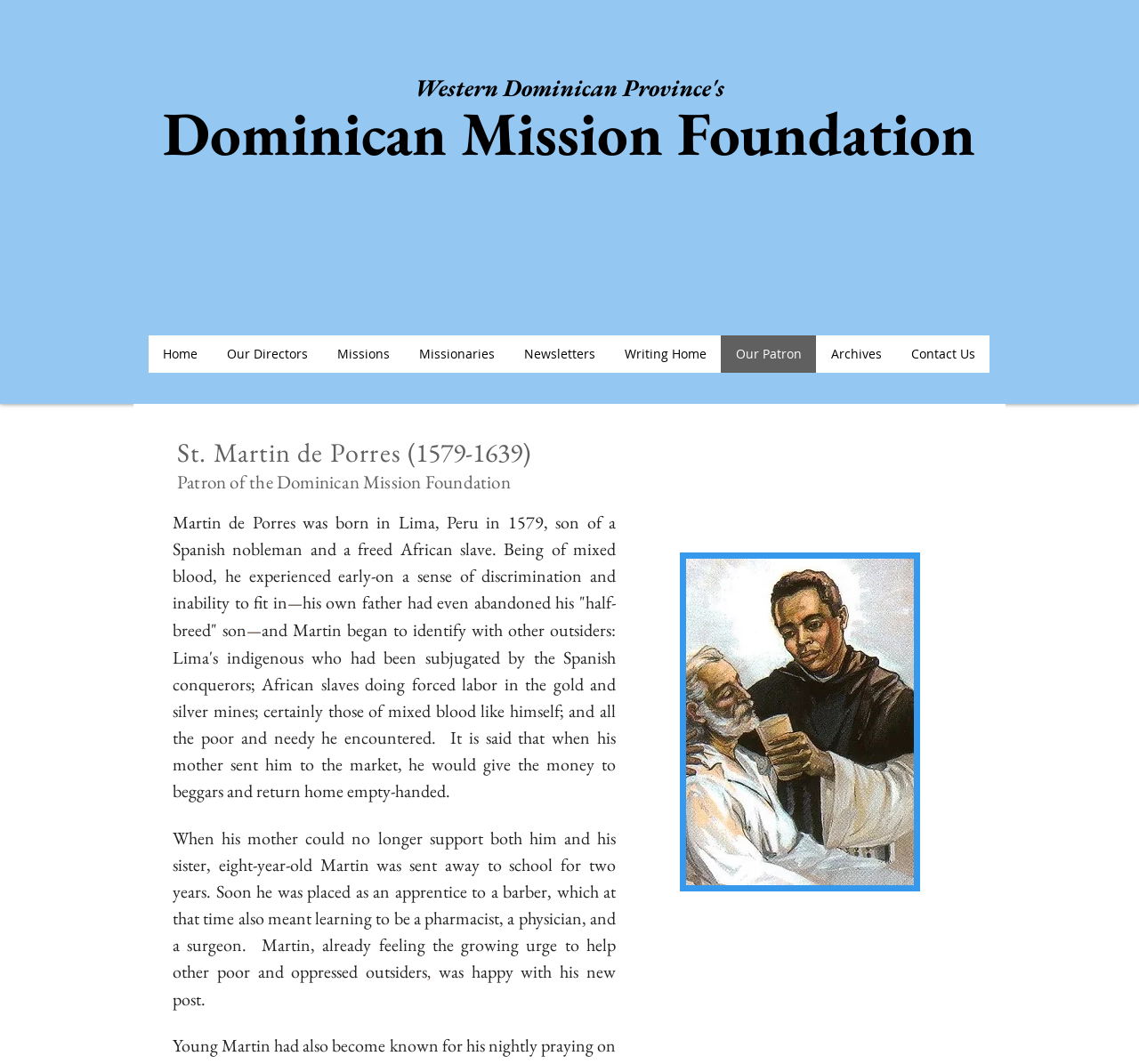Please identify the bounding box coordinates of the clickable area that will allow you to execute the instruction: "Go to the 'Contact Us' page".

[0.787, 0.315, 0.869, 0.35]